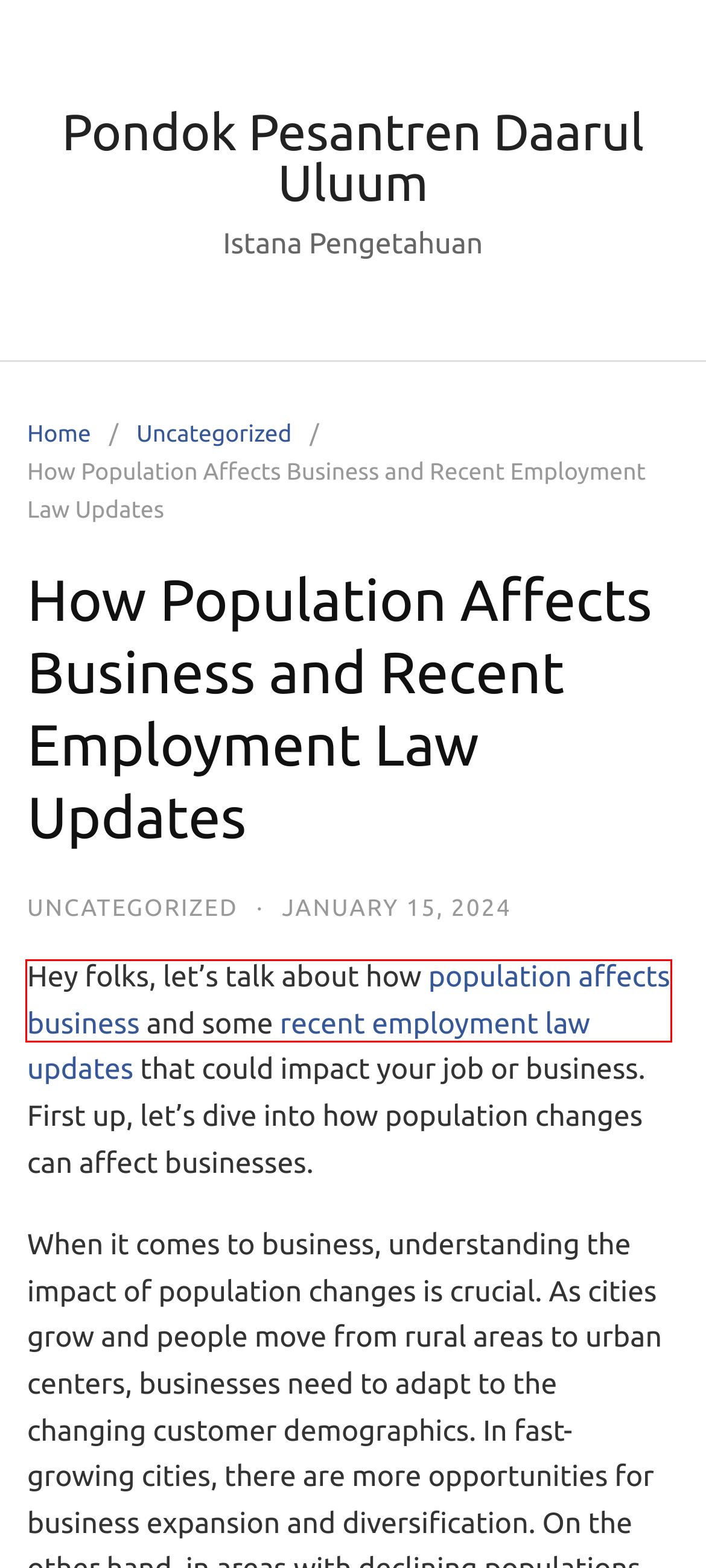Given a screenshot of a webpage with a red bounding box highlighting a UI element, determine which webpage description best matches the new webpage that appears after clicking the highlighted element. Here are the candidates:
A. 1xbet Kazahstan – Pondok Pesantren Daarul Uluum
B. April 2022 – Pondok Pesantren Daarul Uluum
C. Pondok Pesantren Daarul Uluum – Istana Pengetahuan
D. casino – Pondok Pesantren Daarul Uluum
E. カジ旅 – Pondok Pesantren Daarul Uluum
F. April 2020 – Pondok Pesantren Daarul Uluum
G. Uncategorized – Pondok Pesantren Daarul Uluum
H. Impact of Population on Business: Key Factors and Analysis – Raj Travel

H